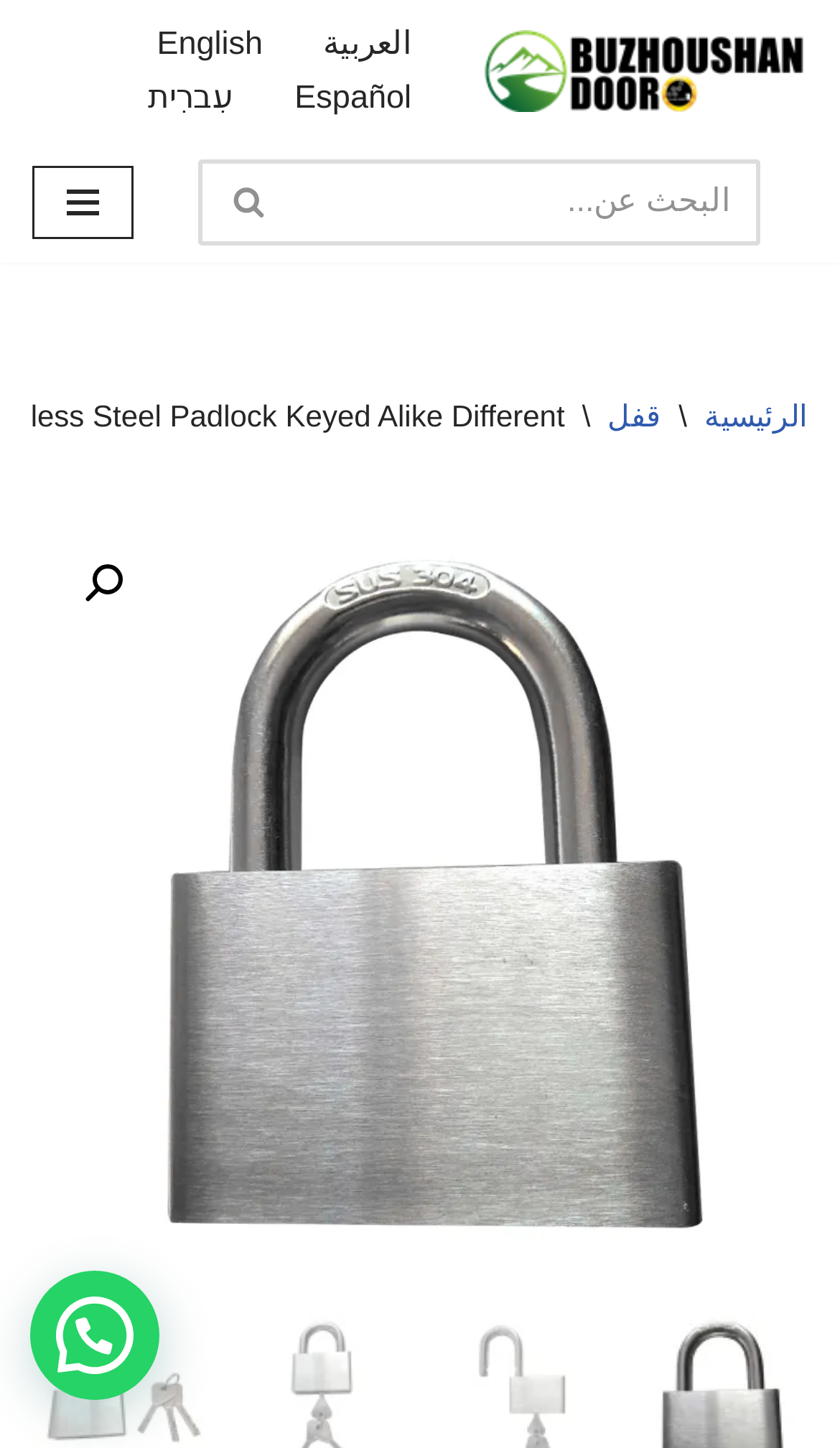Please look at the image and answer the question with a detailed explanation: What is the breadcrumb navigation for?

The breadcrumb navigation is a series of links that display the hierarchical structure of the website's pages, allowing users to navigate back to previous pages or access related content, with the current page's position indicated by the links 'الرئيسية' and 'قفل'.